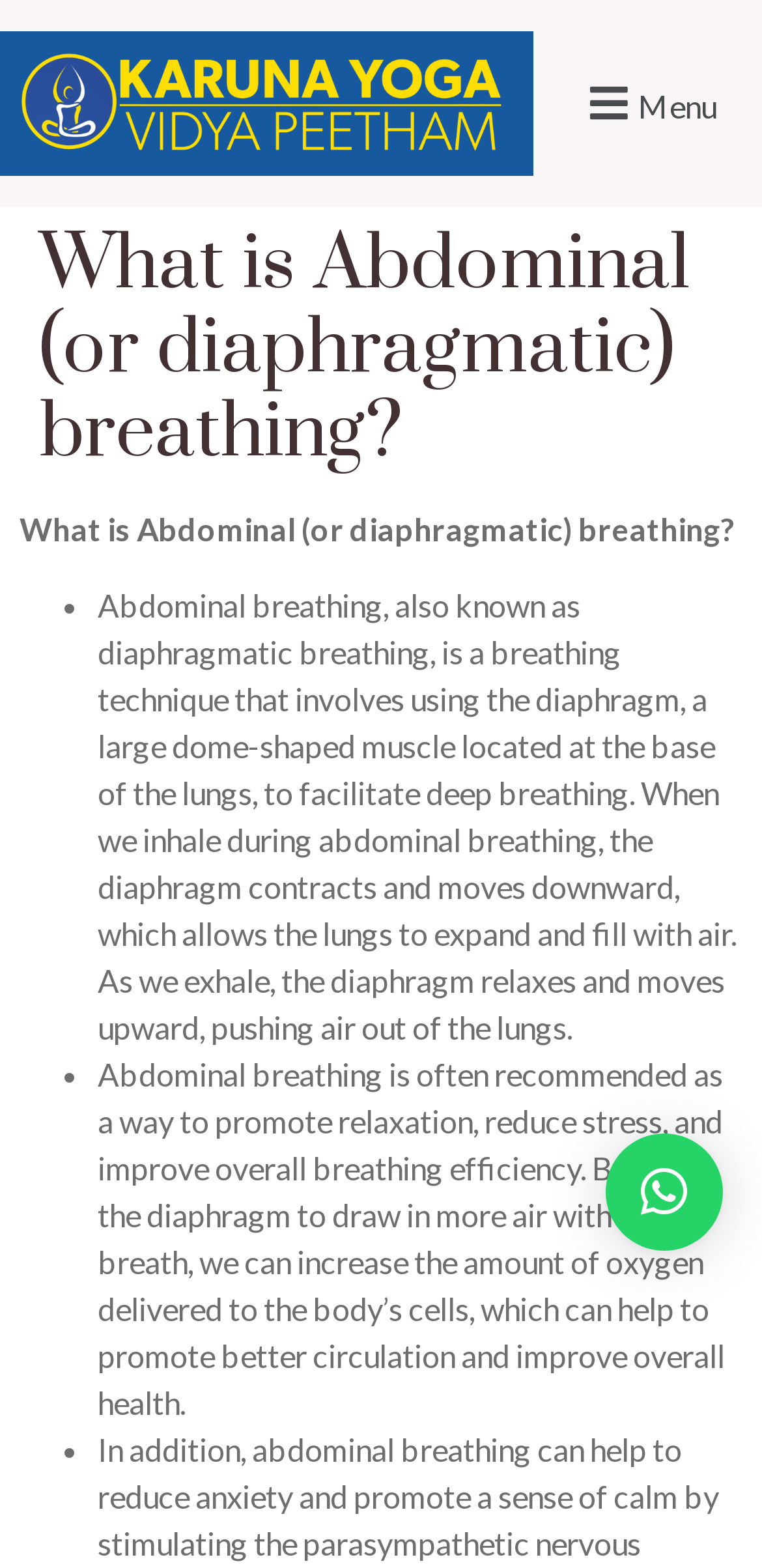Examine the image and give a thorough answer to the following question:
What is the shape of the diaphragm muscle?

The webpage describes the diaphragm as a large dome-shaped muscle located at the base of the lungs. This suggests that the diaphragm has a dome-like shape.